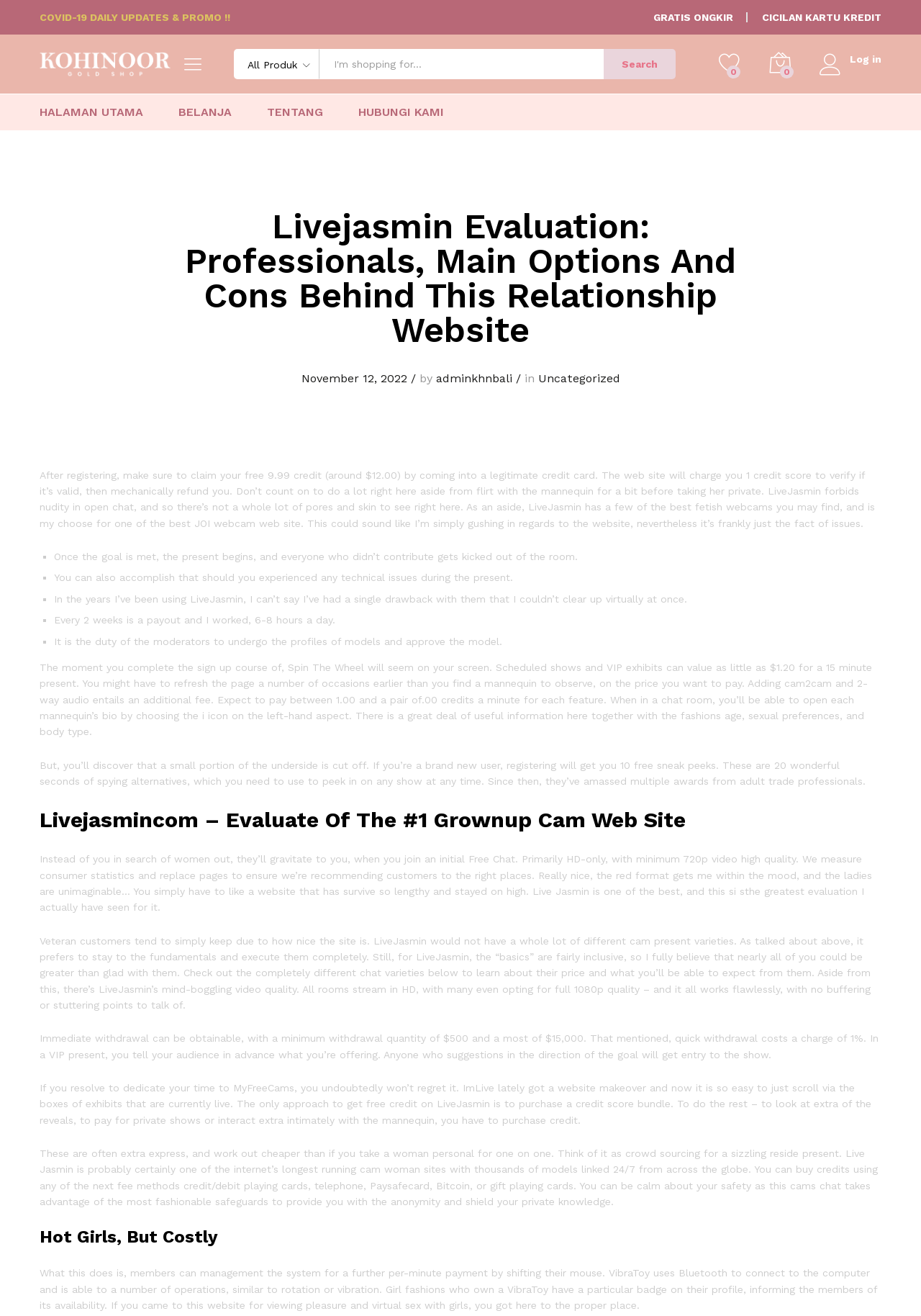Locate the bounding box coordinates of the element to click to perform the following action: 'Check the latest updates'. The coordinates should be given as four float values between 0 and 1, in the form of [left, top, right, bottom].

[0.043, 0.009, 0.25, 0.018]